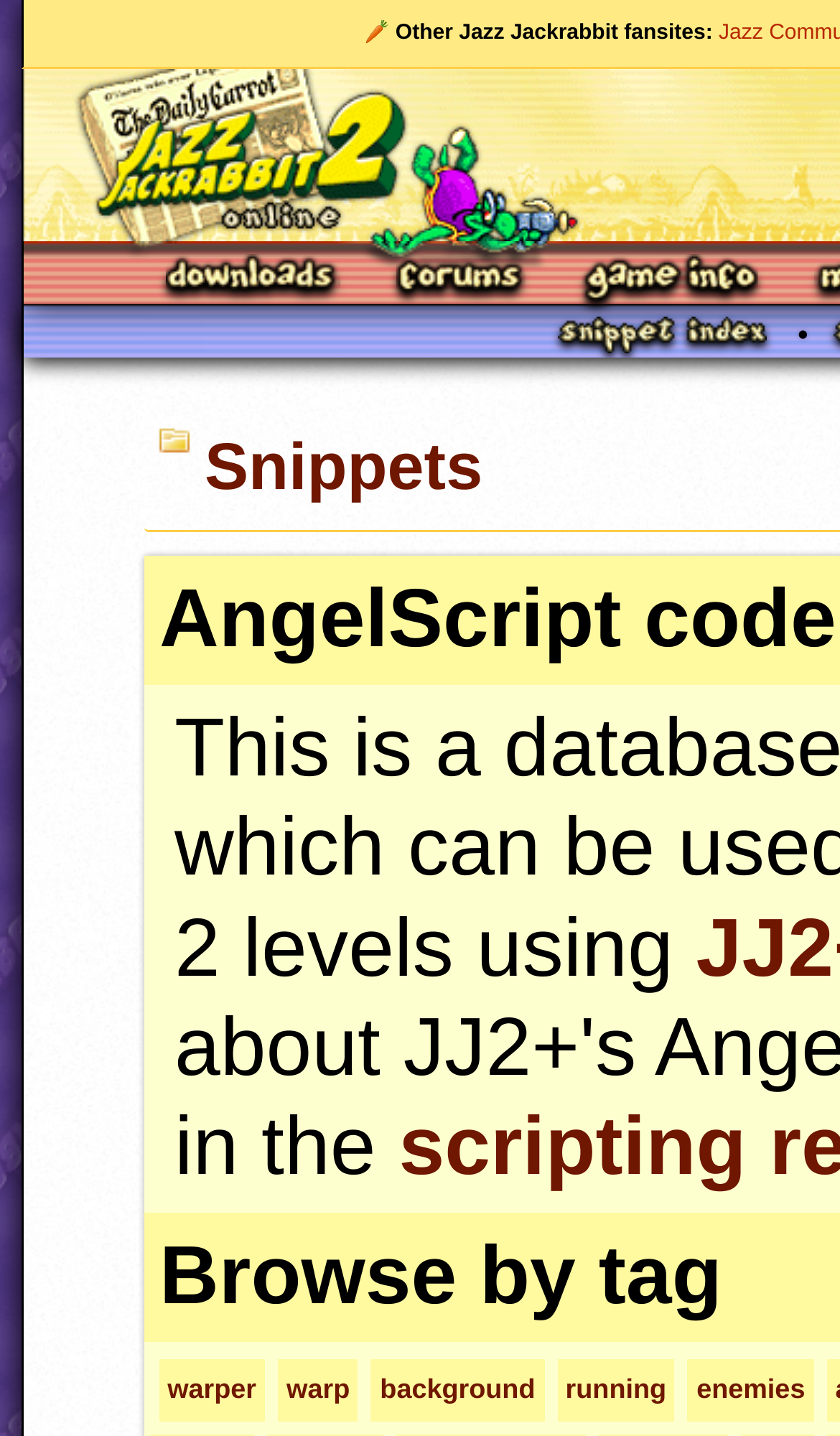Using the webpage screenshot, locate the HTML element that fits the following description and provide its bounding box: "background".

[0.452, 0.958, 0.637, 0.979]